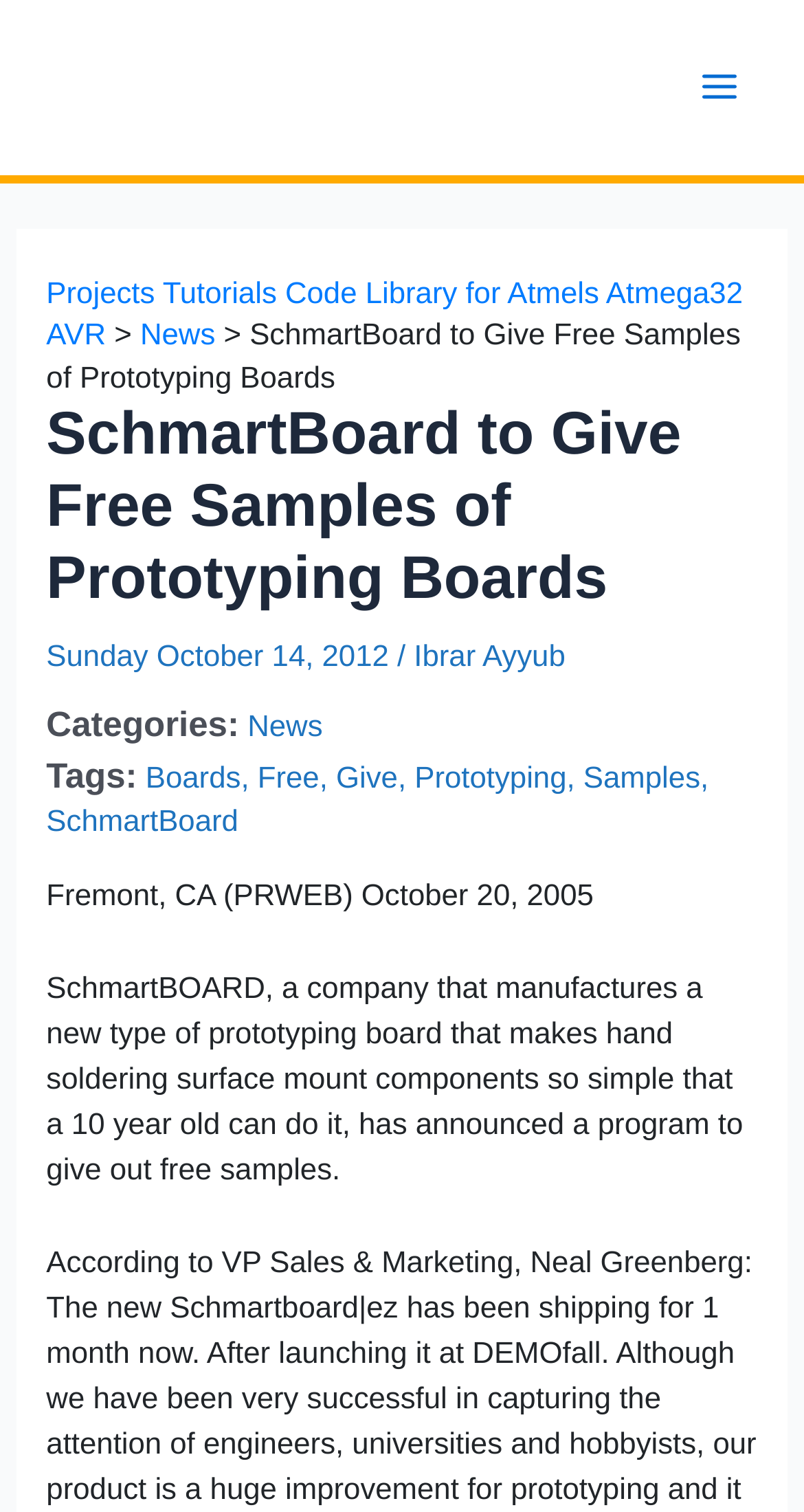Determine the coordinates of the bounding box for the clickable area needed to execute this instruction: "Open the main menu".

[0.841, 0.029, 0.949, 0.086]